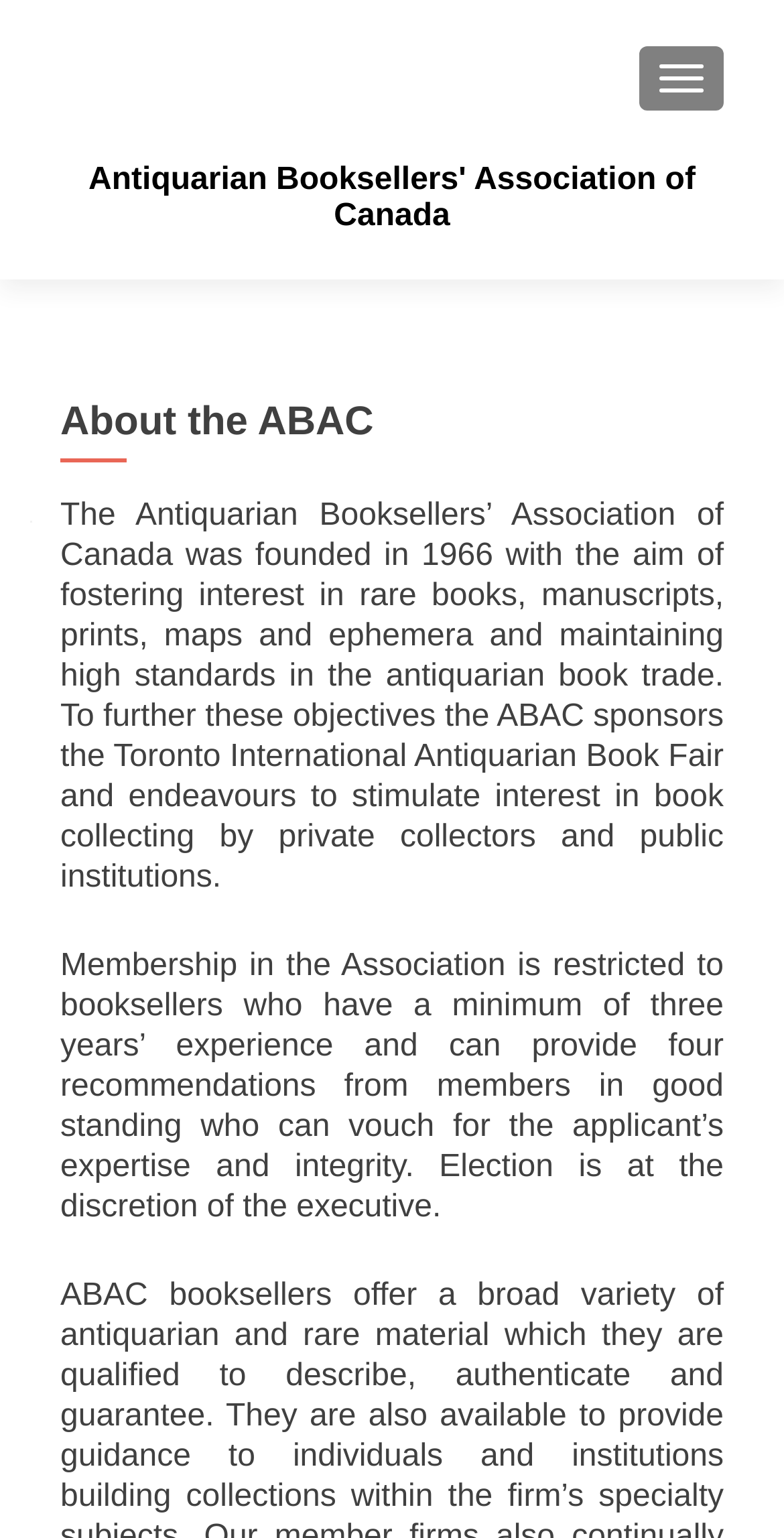What is the focus of the Antiquarian Booksellers' Association of Canada?
Answer the question with just one word or phrase using the image.

Rare books and manuscripts